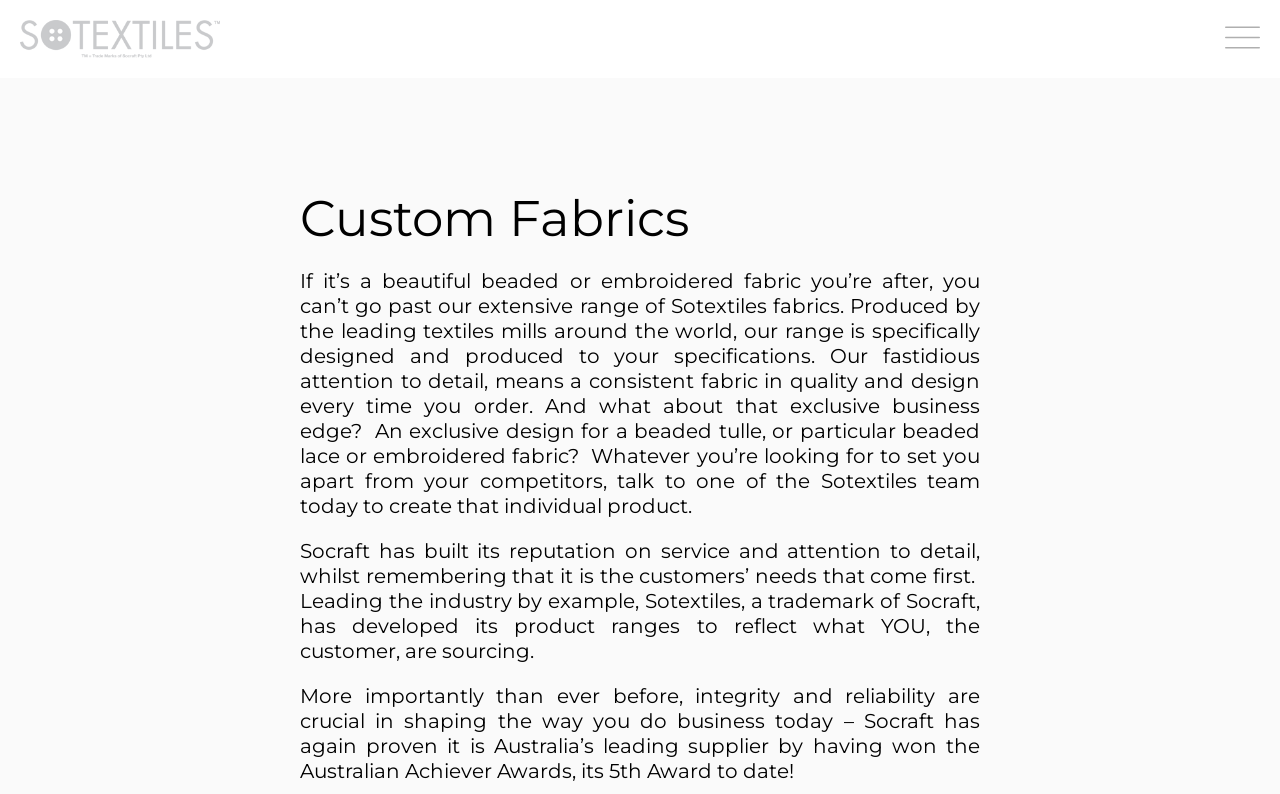Generate a detailed explanation of the webpage's features and information.

The webpage is about Custom Fabrics by So-Textiles. At the top left, there is a link. On the opposite side, at the top right, there is another link accompanied by an image. Below these links, the main content begins with a heading that reads "Custom Fabrics". 

Under the heading, there are three paragraphs of text. The first paragraph describes the range of fabrics offered by So-Textiles, highlighting their attention to detail and ability to produce exclusive designs. The second paragraph emphasizes the company's focus on customer needs and its reputation for service and attention to detail. The third paragraph mentions the company's integrity and reliability, citing its award-winning status as Australia's leading supplier.

The text is arranged in a single column, with the paragraphs stacked vertically. The overall layout is simple and easy to follow, with clear headings and concise text.